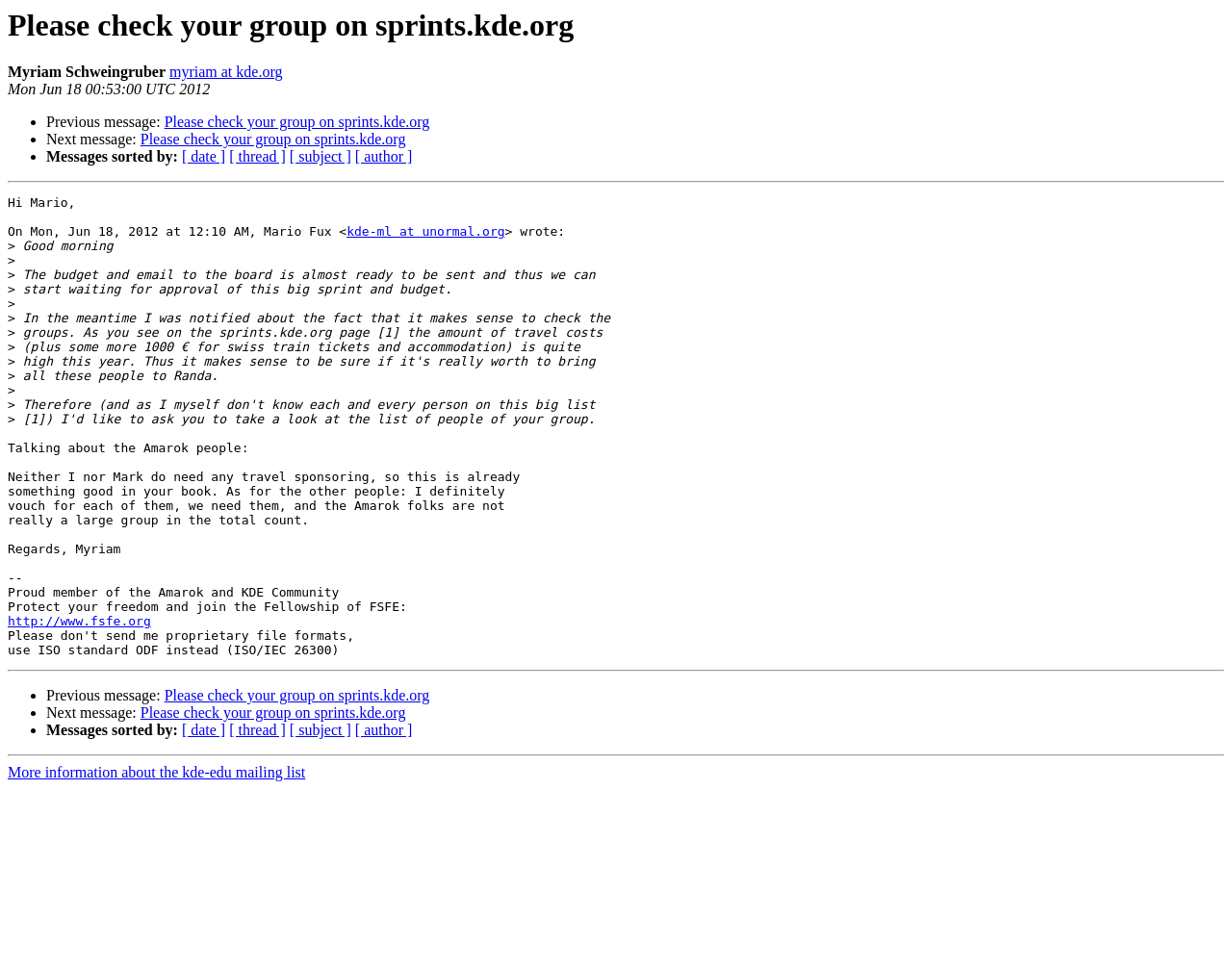Please specify the coordinates of the bounding box for the element that should be clicked to carry out this instruction: "Visit the KDE community webpage". The coordinates must be four float numbers between 0 and 1, formatted as [left, top, right, bottom].

[0.006, 0.79, 0.248, 0.807]